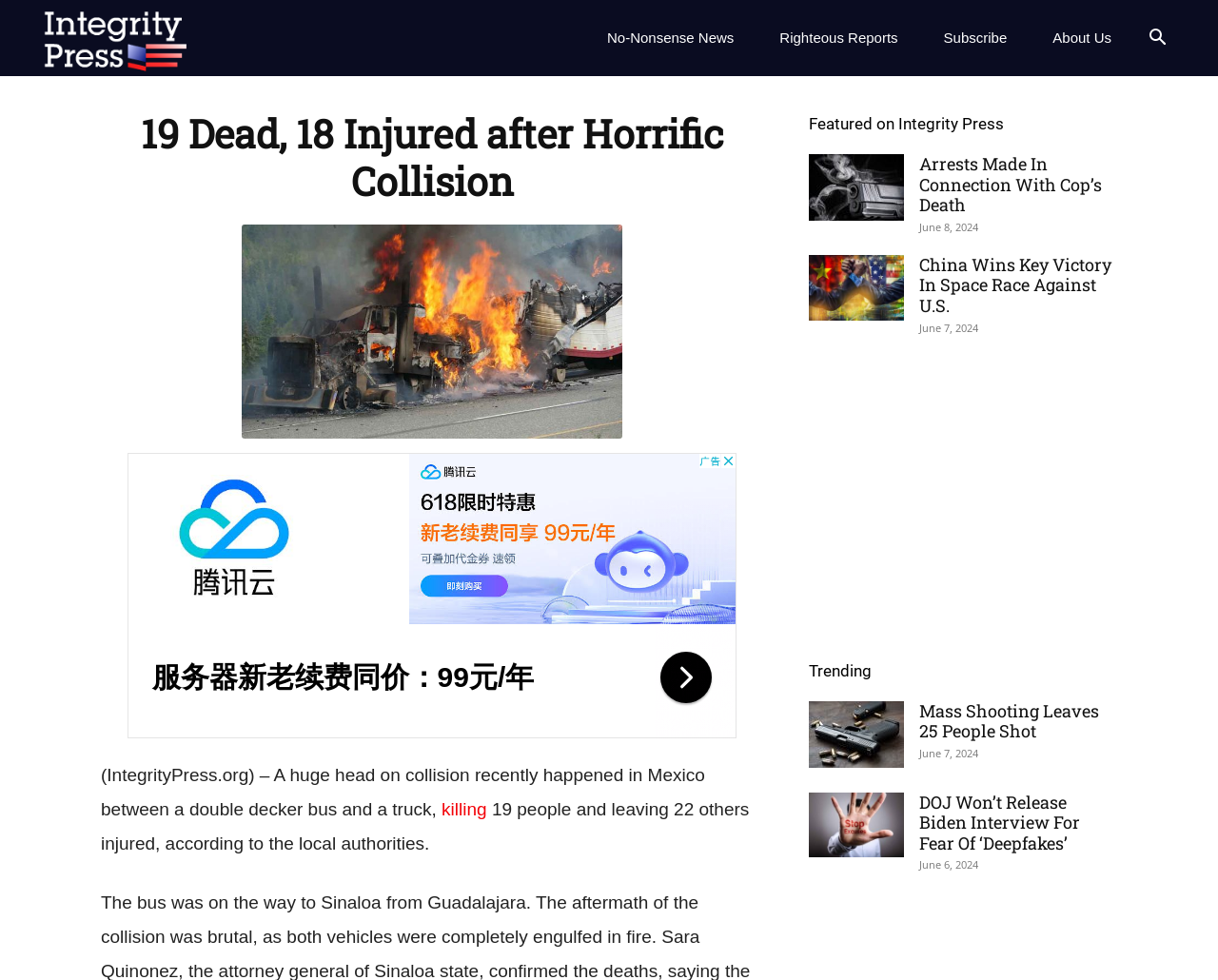Please study the image and answer the question comprehensively:
What is the name of the news organization?

The answer can be found in the top-left corner of the webpage, where the link 'Integrity Press' is located. This suggests that Integrity Press is the name of the news organization.